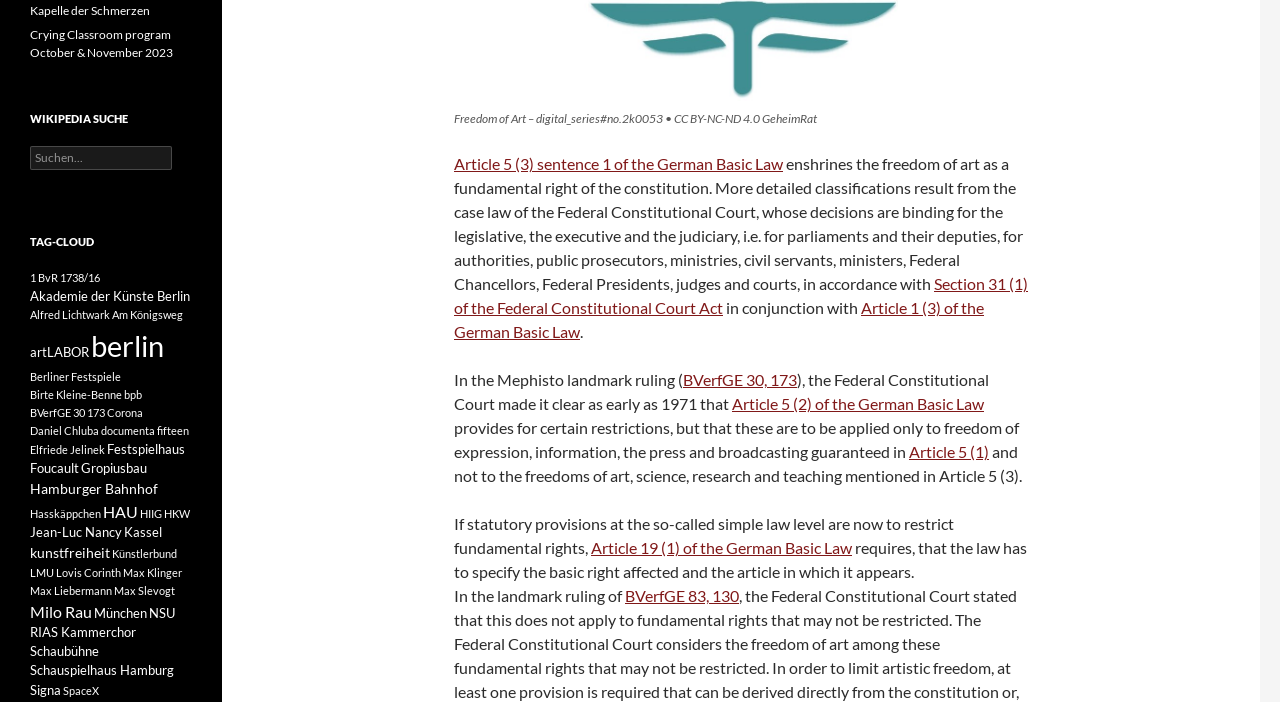Identify the bounding box coordinates of the area that should be clicked in order to complete the given instruction: "Explore the tag 'kunstfreiheit'". The bounding box coordinates should be four float numbers between 0 and 1, i.e., [left, top, right, bottom].

[0.023, 0.775, 0.086, 0.8]